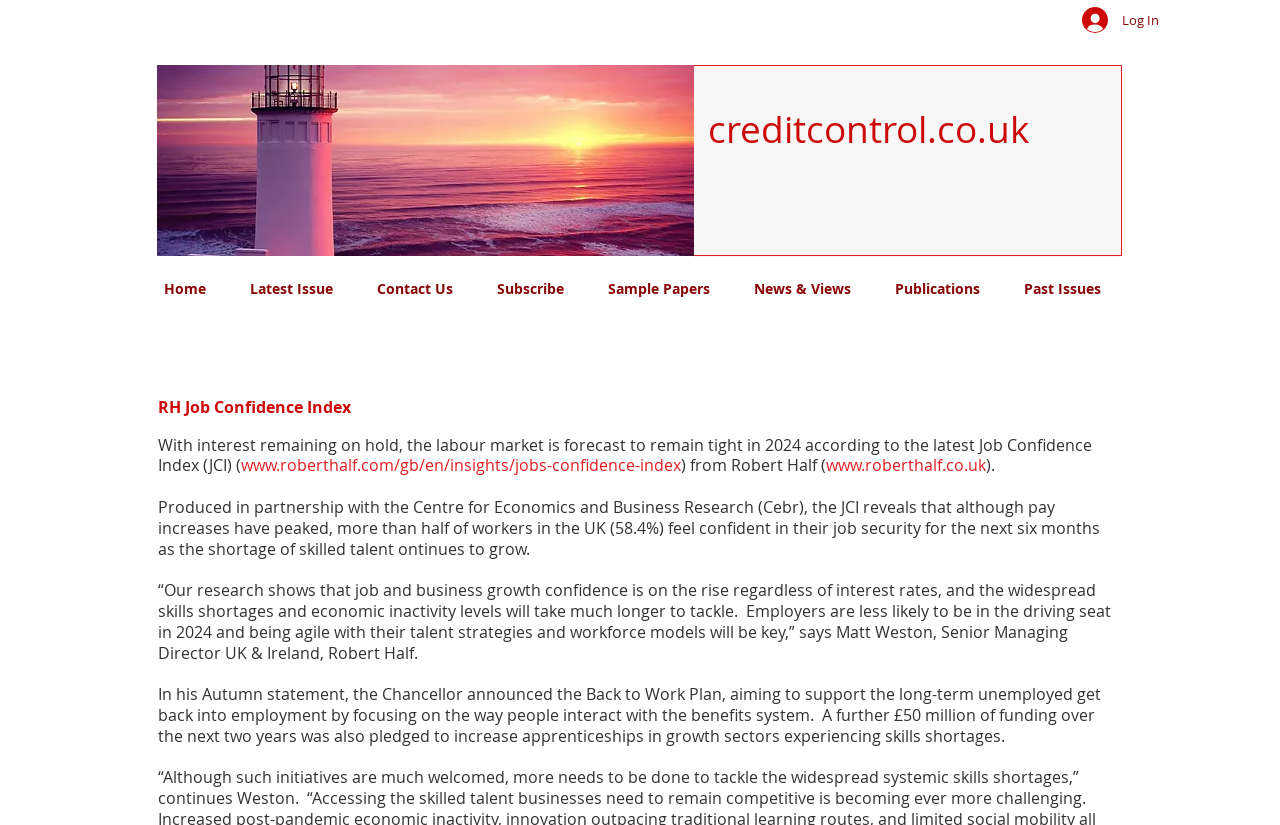Who is the Senior Managing Director of Robert Half?
Look at the screenshot and respond with one word or a short phrase.

Matt Weston